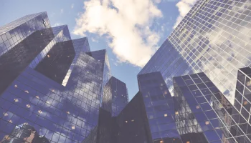What is reflected on the glass facades?
Provide an in-depth answer to the question, covering all aspects.

According to the caption, the sleek, reflective glass facades of the high-rise buildings capture the essence of modern architecture, implying that the reflection on the glass surfaces is a representation of the modern architectural style.